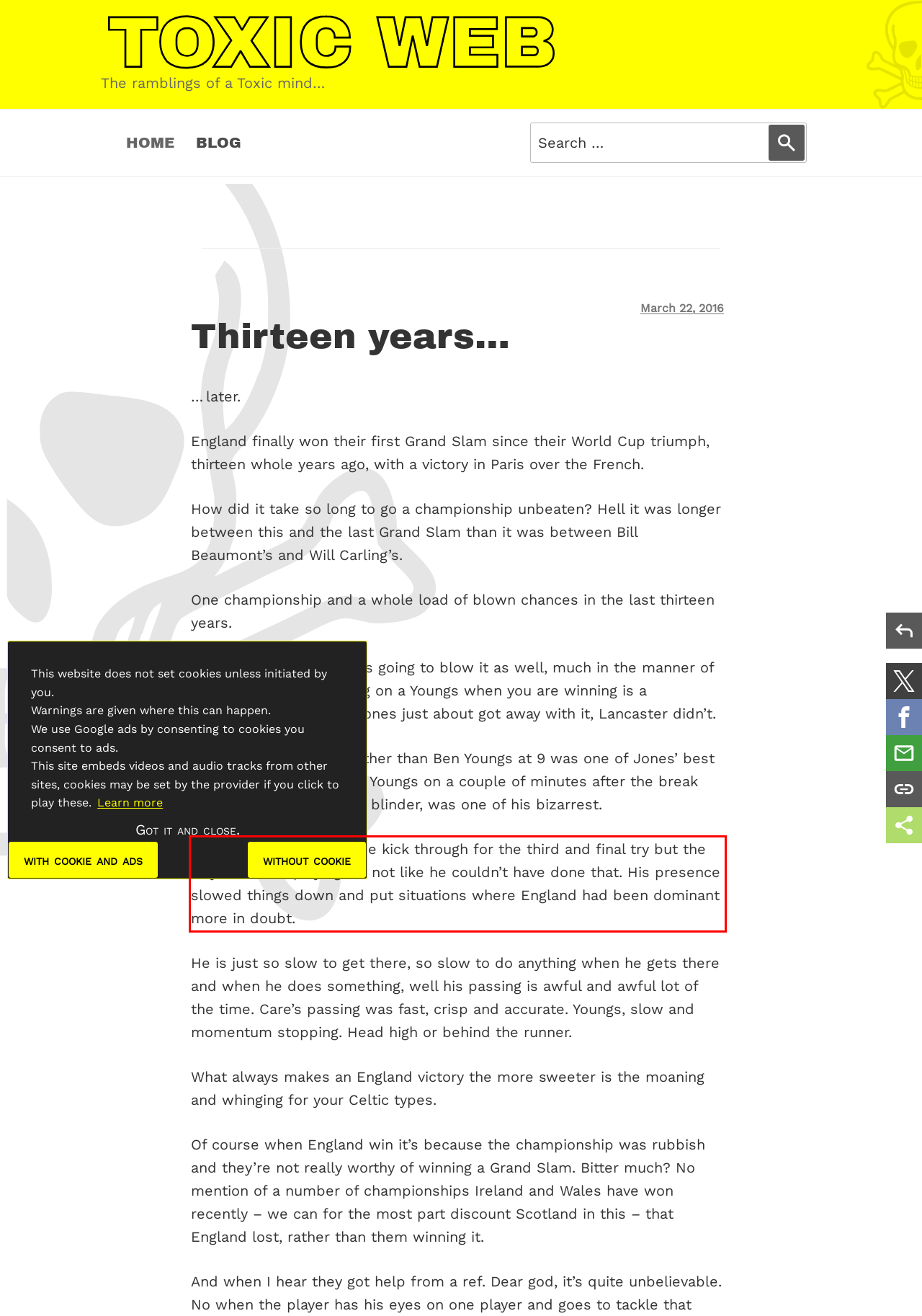Perform OCR on the text inside the red-bordered box in the provided screenshot and output the content.

Yes I know Youngs put the kick through for the third and final try but the way Care was playing it’s not like he couldn’t have done that. His presence slowed things down and put situations where England had been dominant more in doubt.